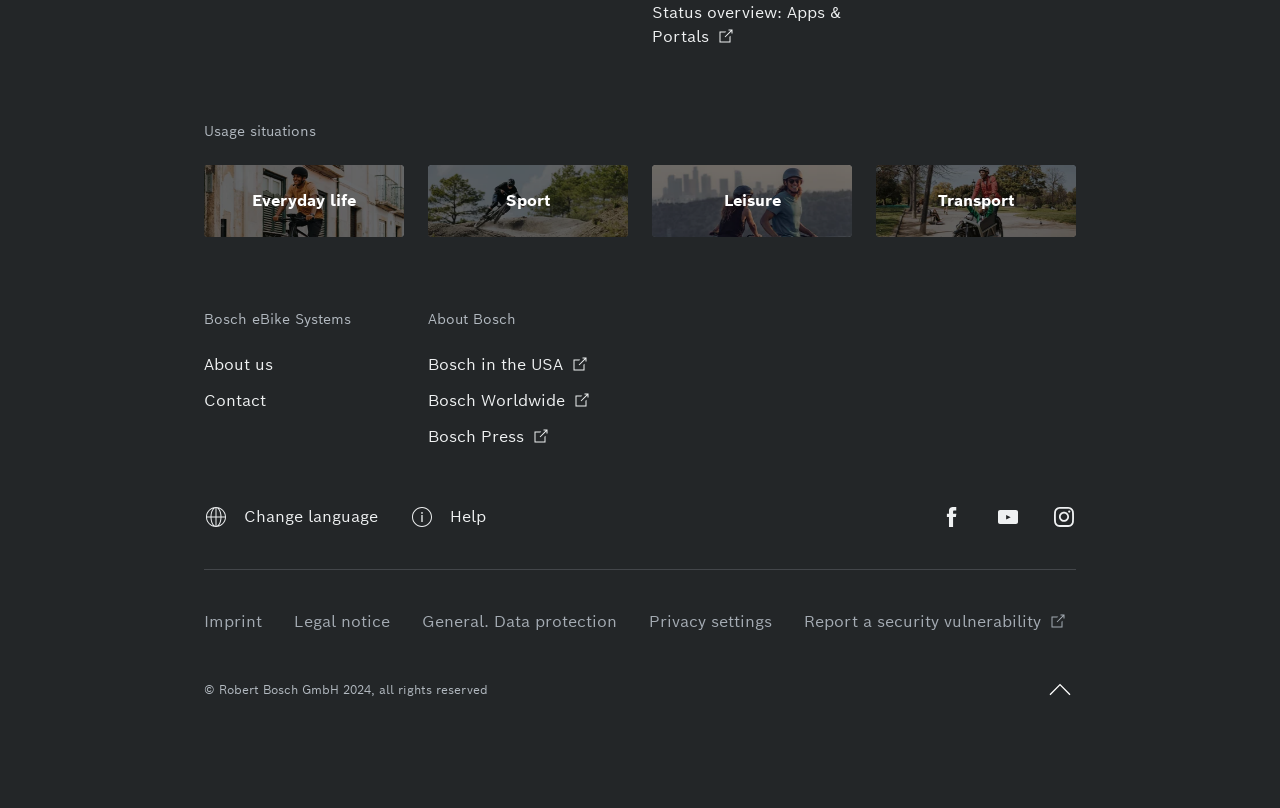What is the first link on the webpage?
Using the image as a reference, give a one-word or short phrase answer.

Status overview: Apps & Portals